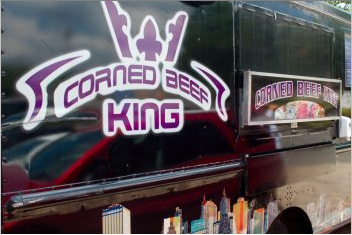What type of food does the truck likely serve?
Look at the webpage screenshot and answer the question with a detailed explanation.

The sign on the truck hints at the type of food served, and the name 'CORNED BEEF KING' suggests that the truck specializes in serving delicious corned beef sandwiches, appealing to both meat lovers and anyone looking for a satisfying meal on the go.